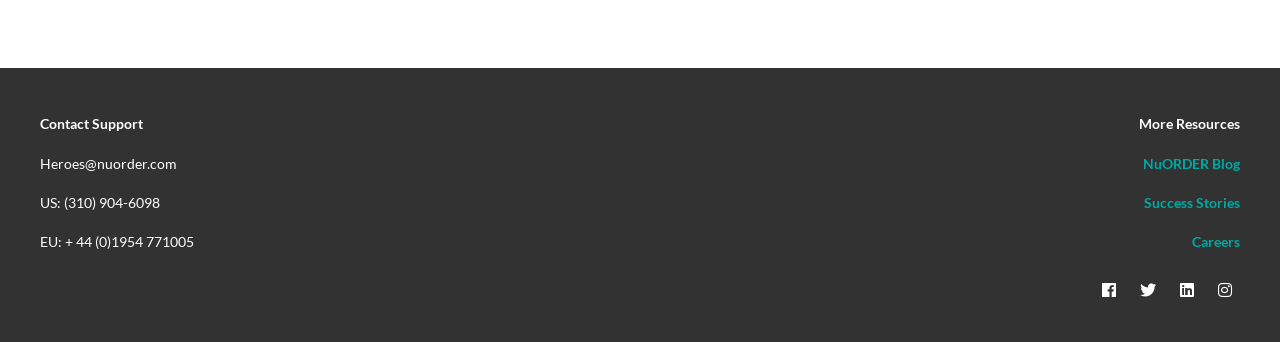Give a one-word or short phrase answer to this question: 
What is the link to the NuORDER Blog?

NuORDER Blog